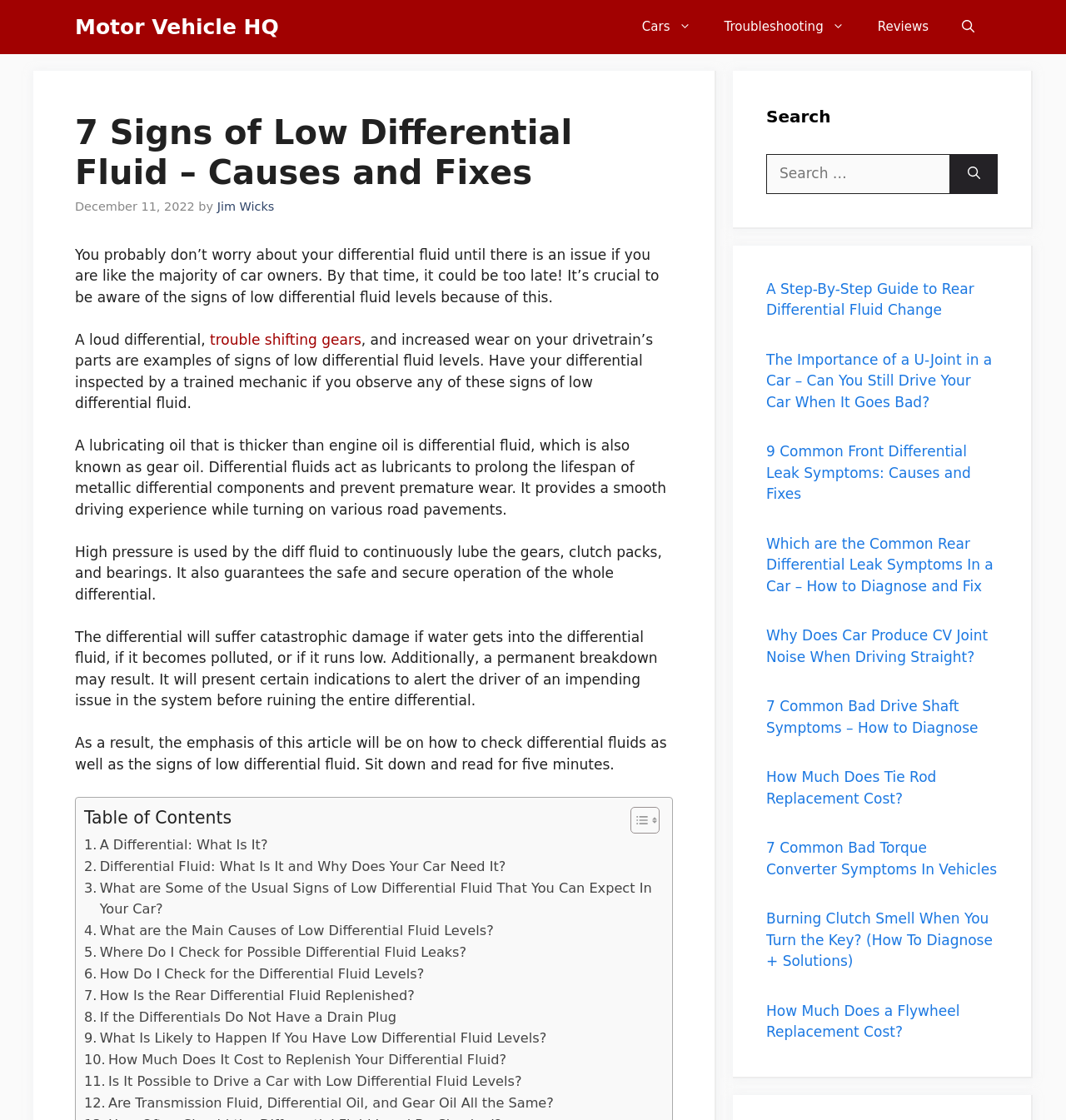Give a concise answer using one word or a phrase to the following question:
How many related articles are there at the bottom of the page?

10